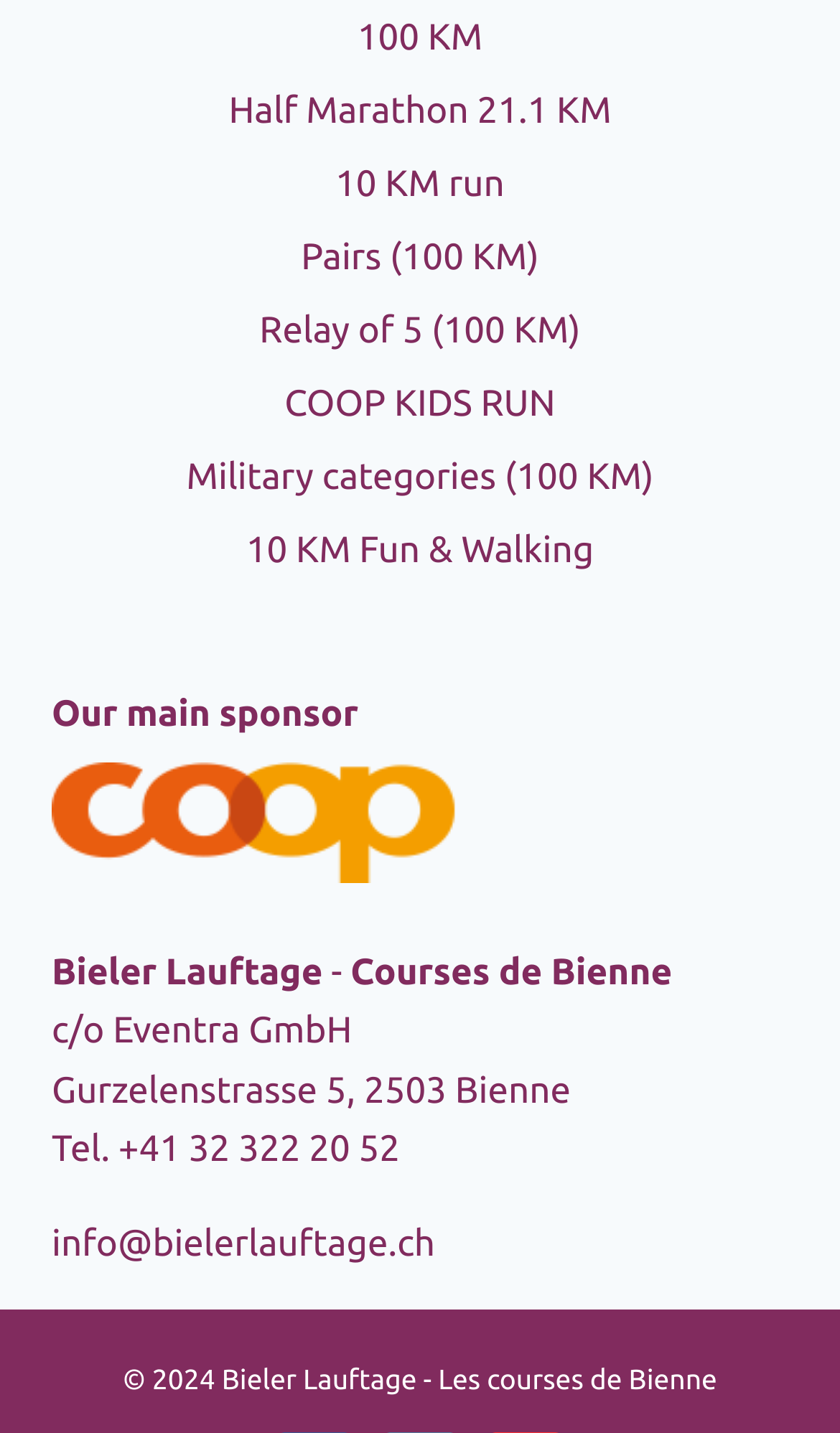Please look at the image and answer the question with a detailed explanation: What is the email address of the event organizer?

I found a link element with the text 'info@bielerlauftage.ch' which indicates the email address of the event organizer.